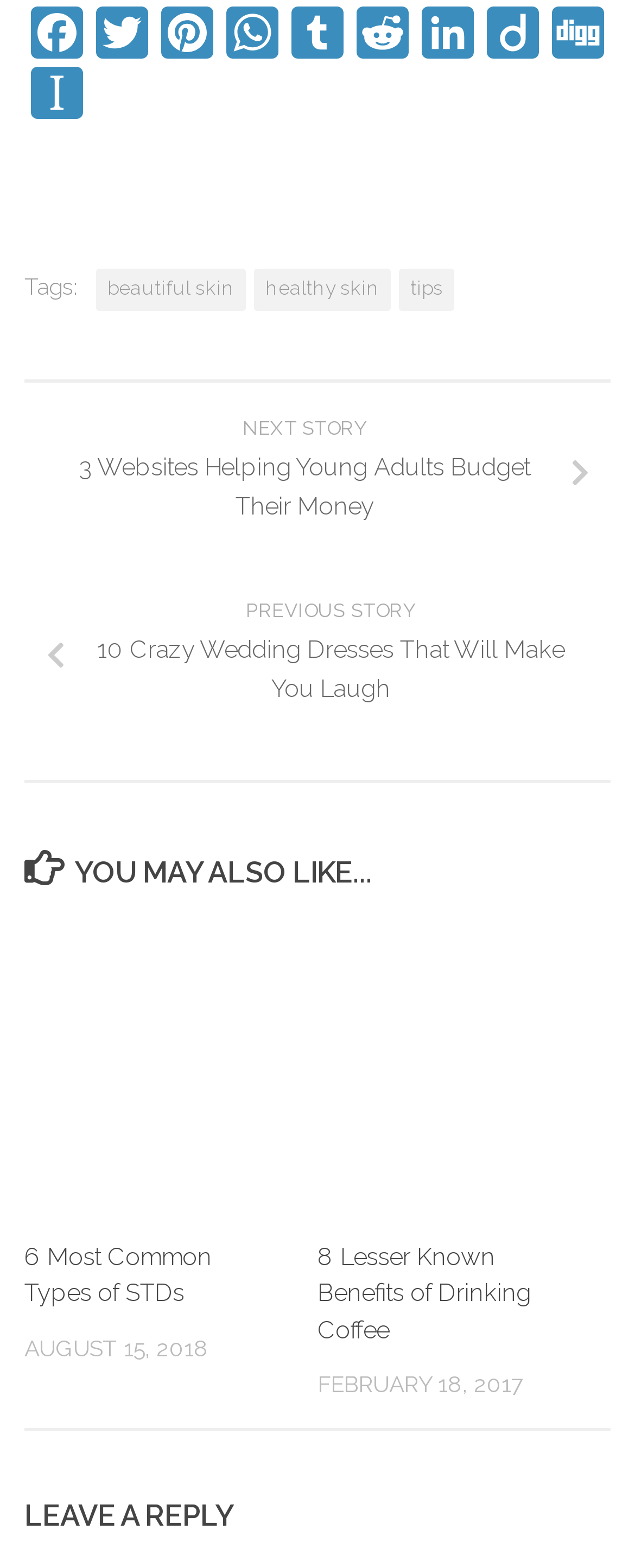Determine the bounding box coordinates of the region to click in order to accomplish the following instruction: "Read about 6 Most Common Types of STDs". Provide the coordinates as four float numbers between 0 and 1, specifically [left, top, right, bottom].

[0.038, 0.792, 0.333, 0.834]